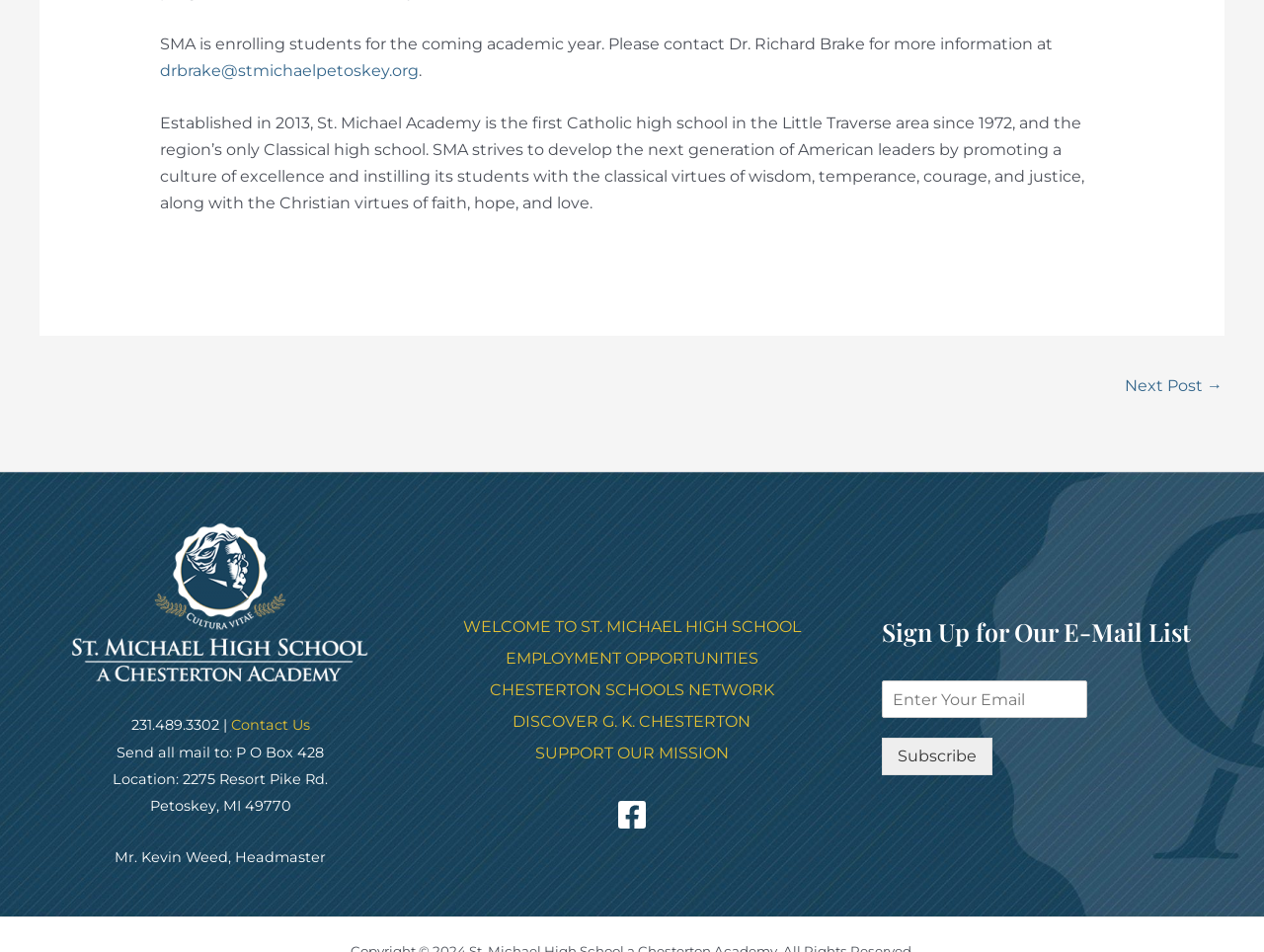Respond to the question below with a single word or phrase:
What is the purpose of the textbox at the bottom of the webpage?

Enter Your Email